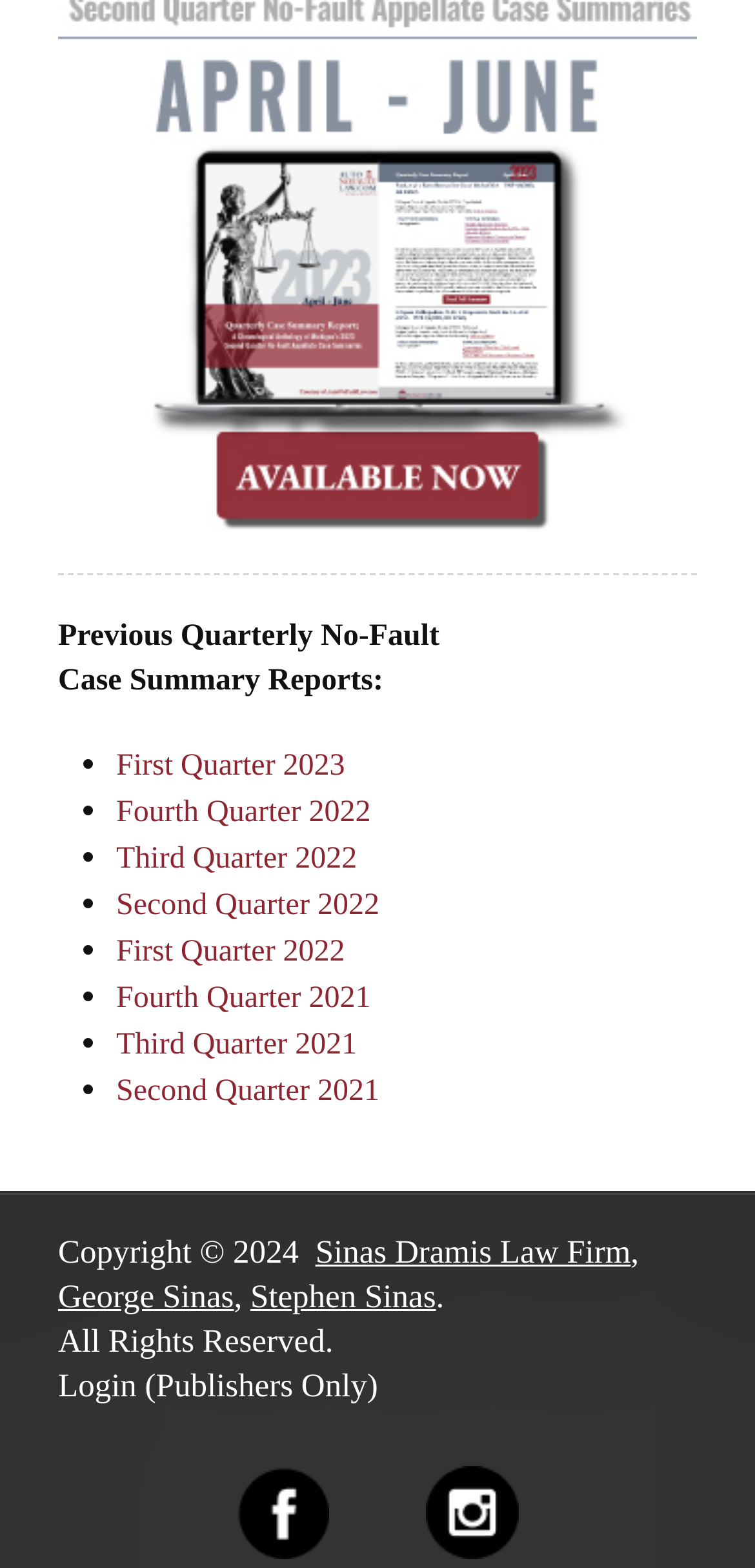How many previous quarterly reports are listed?
Give a one-word or short phrase answer based on the image.

8